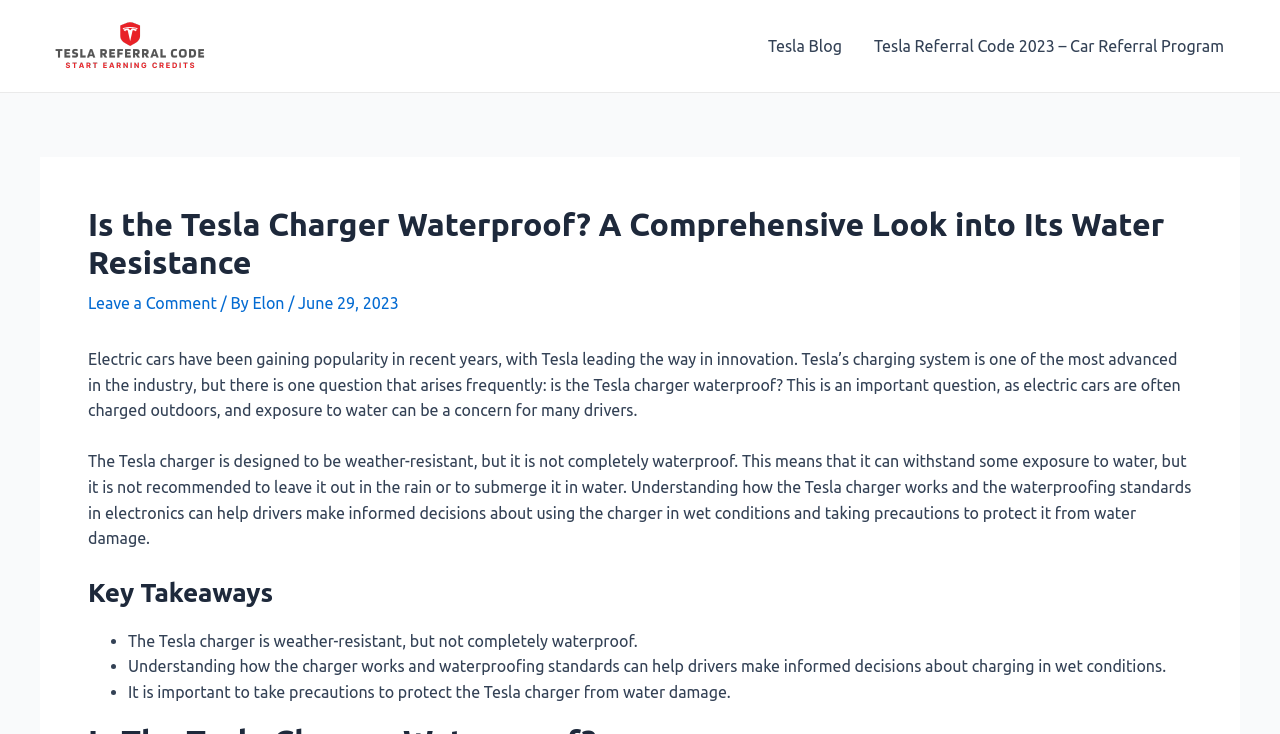Refer to the image and offer a detailed explanation in response to the question: What is the topic of the article?

The topic of the article can be determined by reading the heading 'Is the Tesla Charger Waterproof? A Comprehensive Look into Its Water Resistance' and the subsequent paragraphs that discuss the water resistance of Tesla chargers.